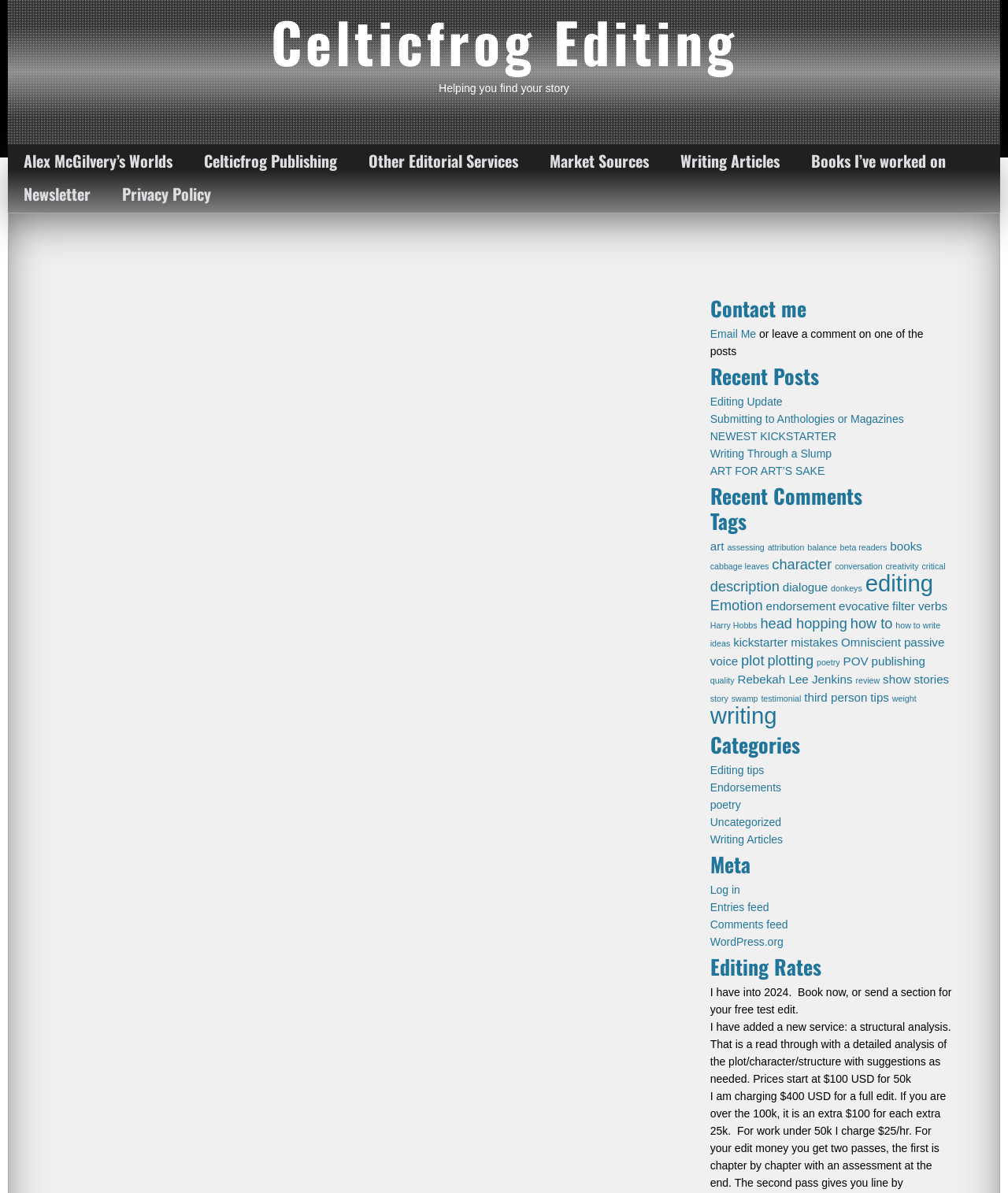Who is the target audience of this webpage?
Please give a detailed answer to the question using the information shown in the image.

The webpage appears to be targeted towards writers, as the content is focused on providing tips and advice on writing techniques, suggesting that the author is trying to help writers improve their craft.